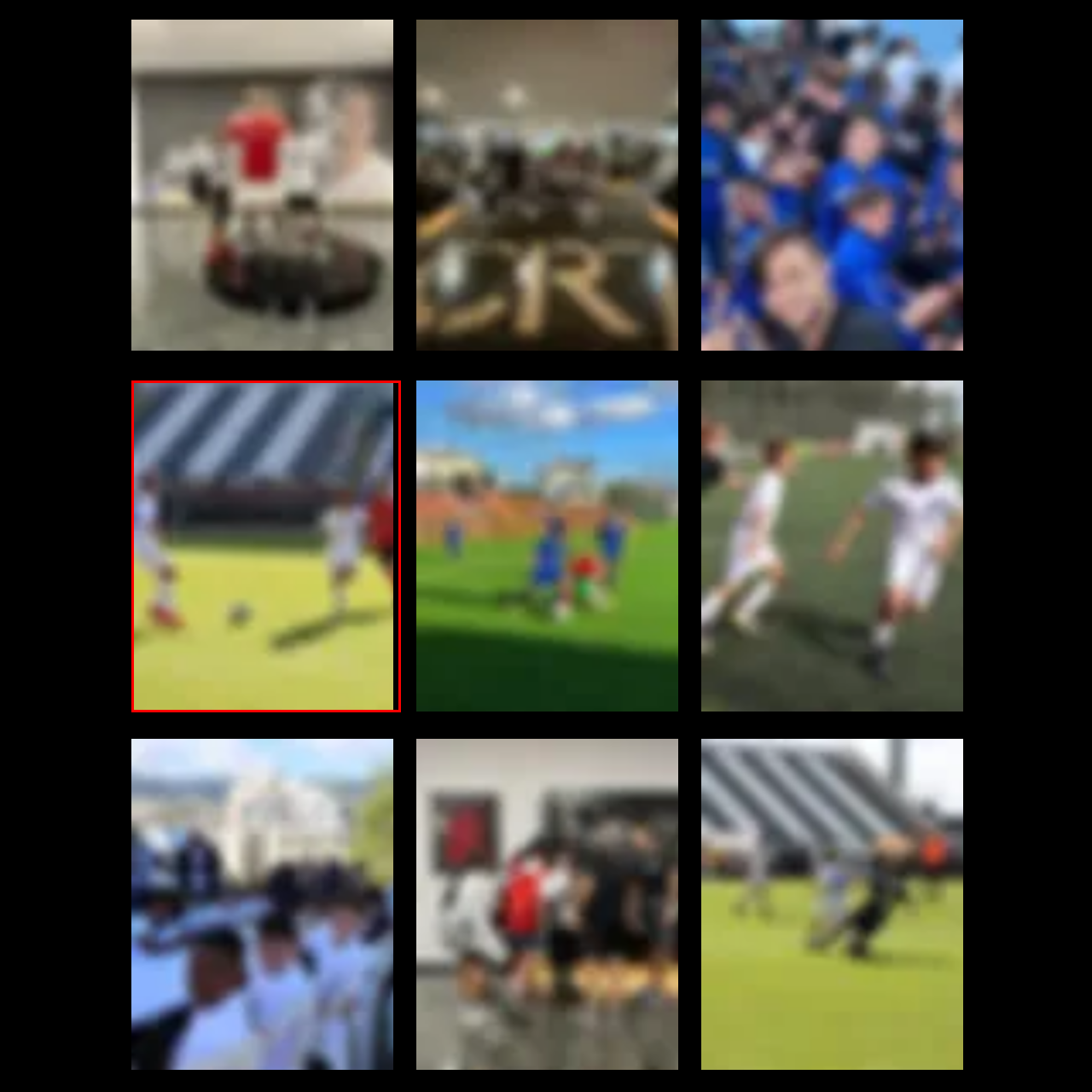Inspect the part framed by the grey rectangle, What is the color of the turf in the image? 
Reply with a single word or phrase.

green